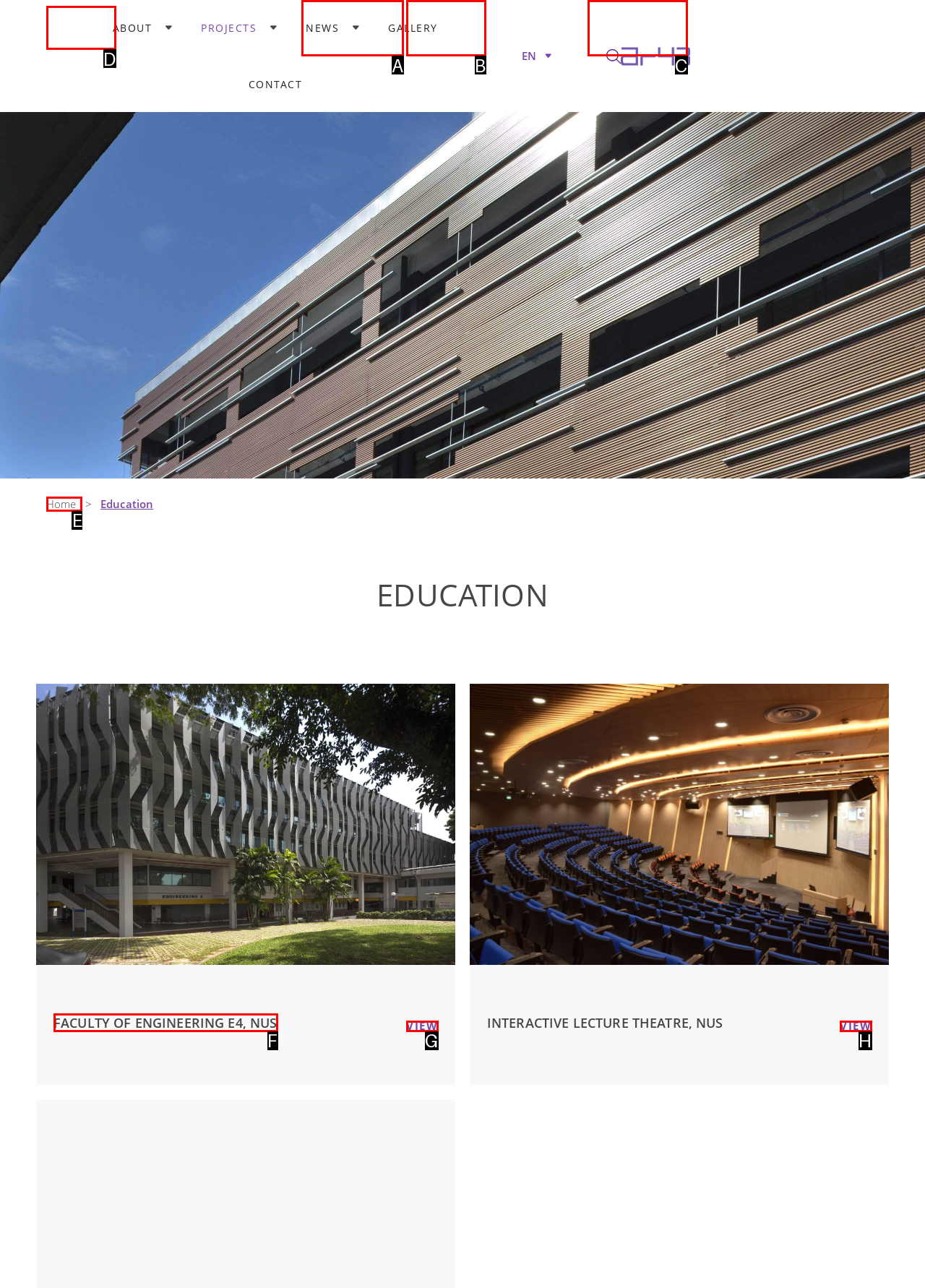Point out the option that needs to be clicked to fulfill the following instruction: view faculty of engineering E4, NUS
Answer with the letter of the appropriate choice from the listed options.

F